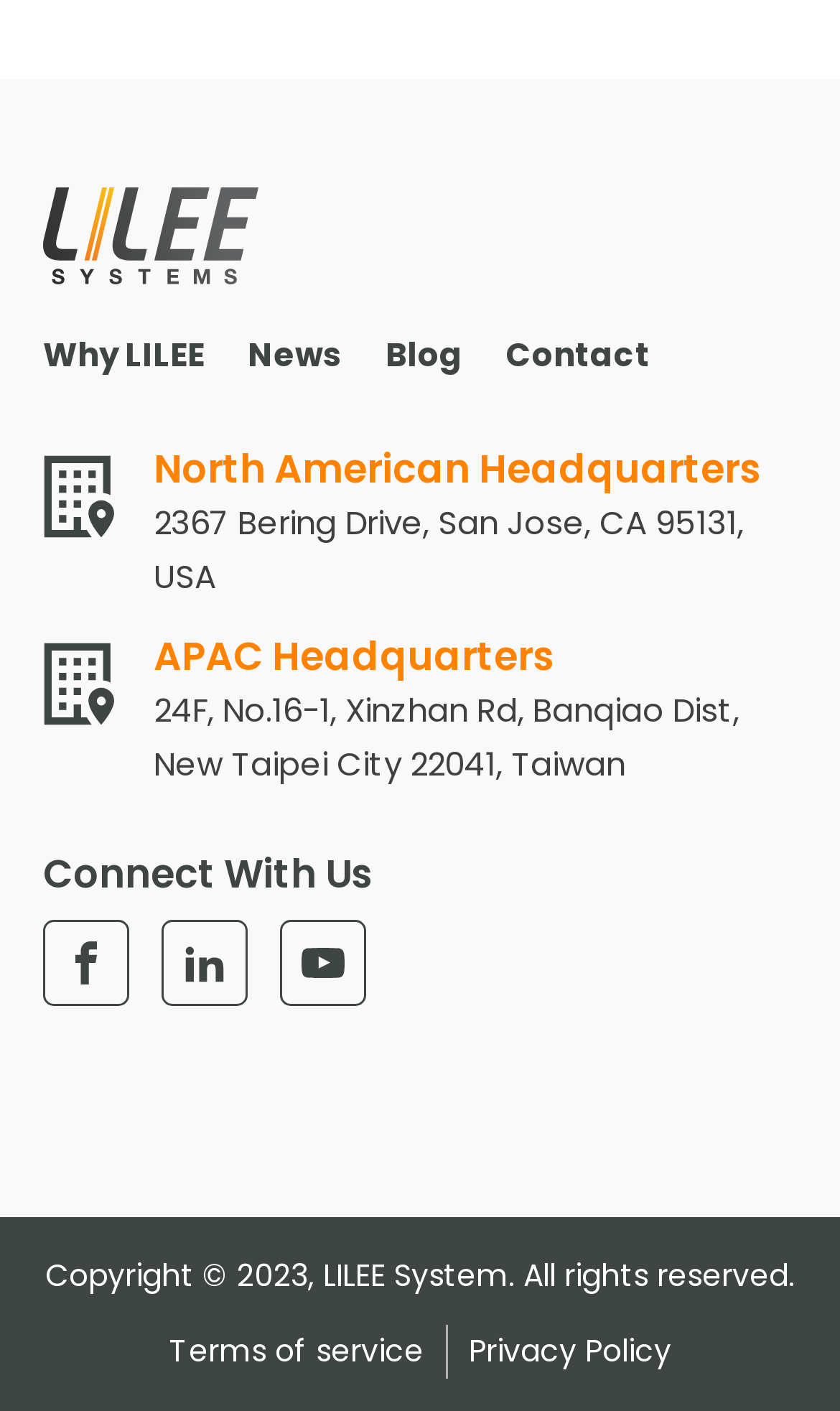Provide a brief response to the question below using one word or phrase:
How many links are available in the footer?

4